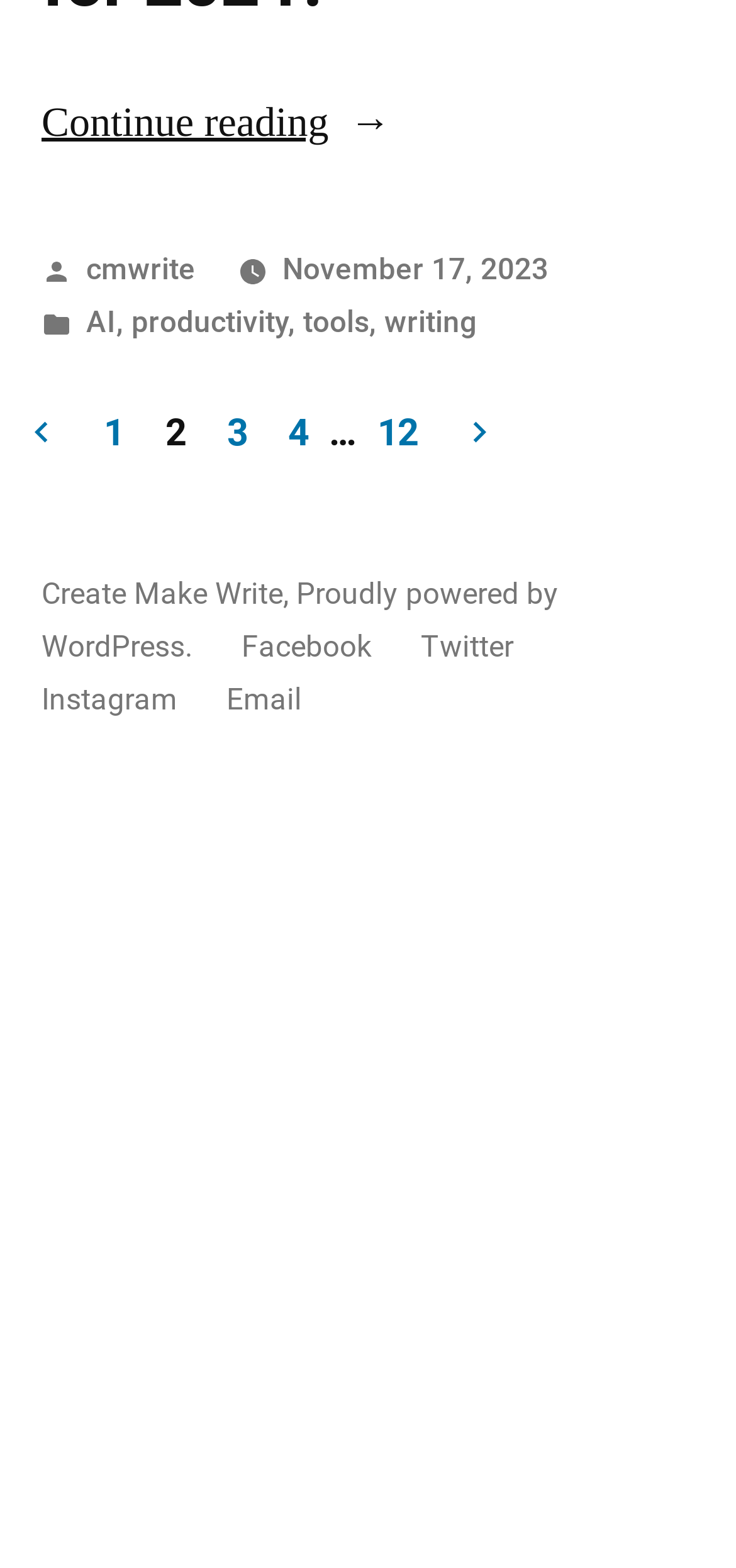Who is the author of the latest article?
Utilize the information in the image to give a detailed answer to the question.

The author of the latest article can be found in the footer section, where it says 'Posted by cmwrite'.